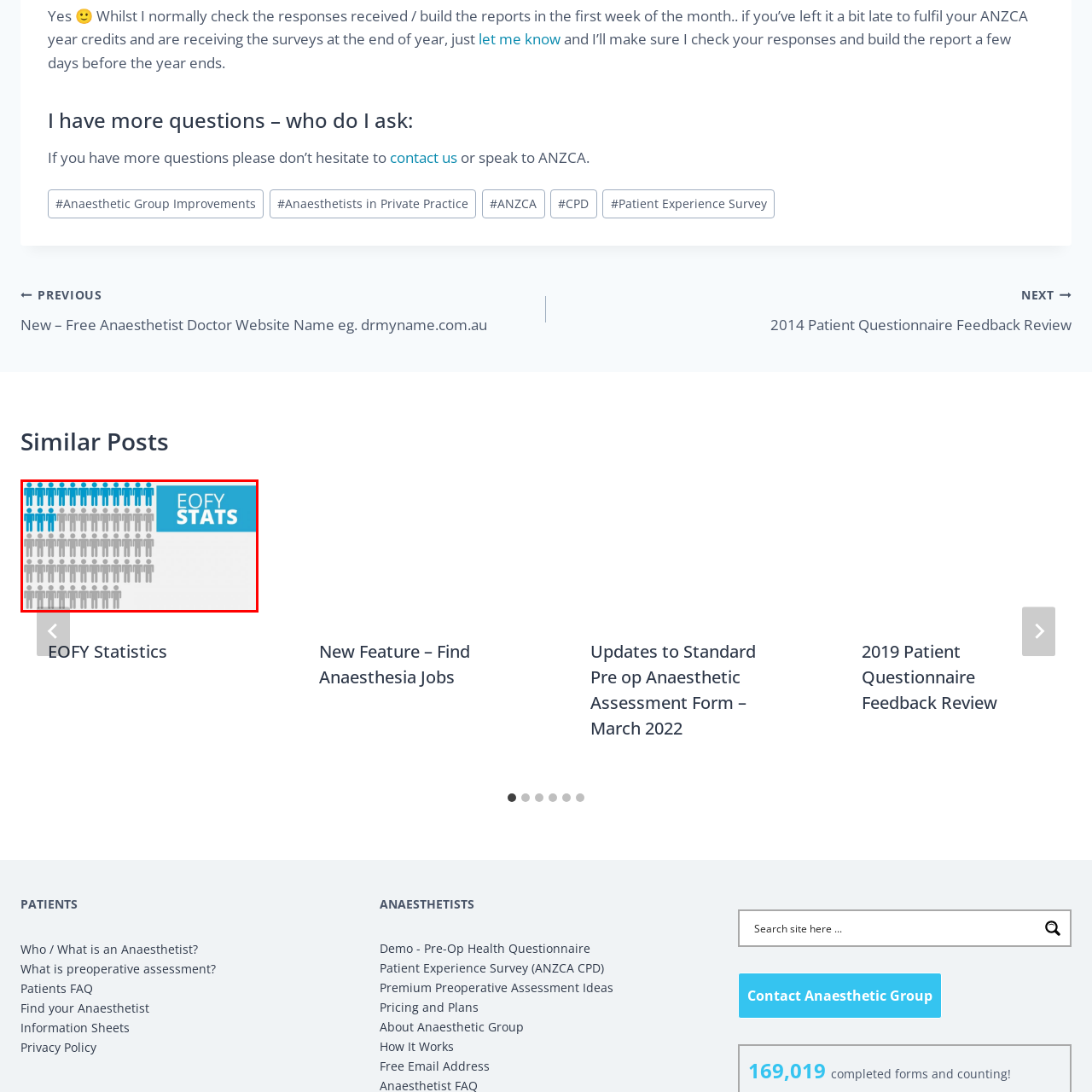Elaborate on the image enclosed by the red box with a detailed description.

The image titled "EOFY Stats" visually represents data using iconographic figures. On the left, a row of blue figures highlights a specific subset of individuals, while the majority are depicted in gray. This design is implemented to convey key statistics at the end of the financial year, allowing viewers to quickly grasp the comparative significance of the highlighted data. The bold text "EOFY STATS" at the top right corner emphasizes the focus on end-of-year statistics, reinforcing the informational theme of the image.